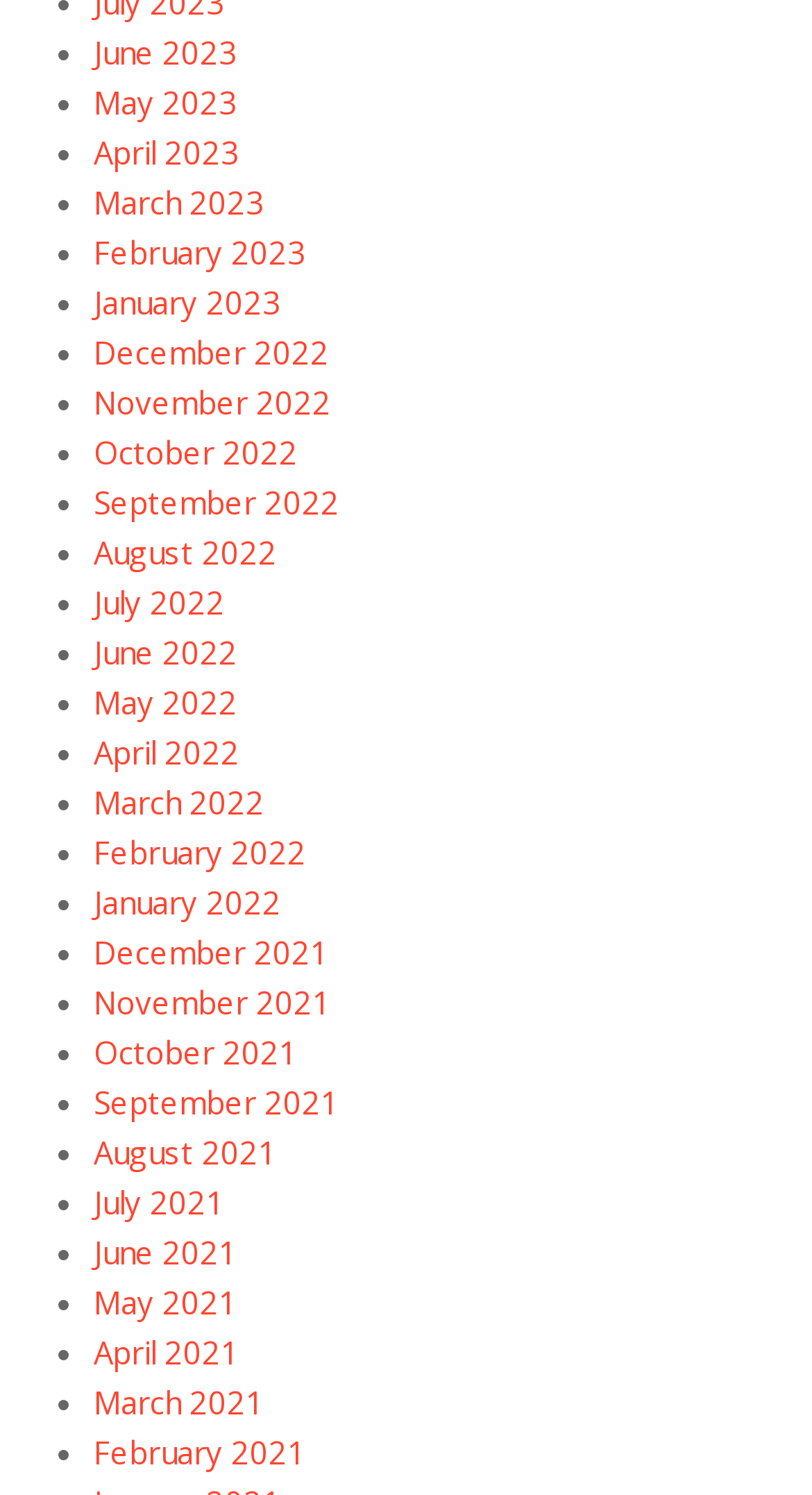Identify the bounding box for the UI element described as: "August 2021". The coordinates should be four float numbers between 0 and 1, i.e., [left, top, right, bottom].

[0.115, 0.757, 0.341, 0.785]